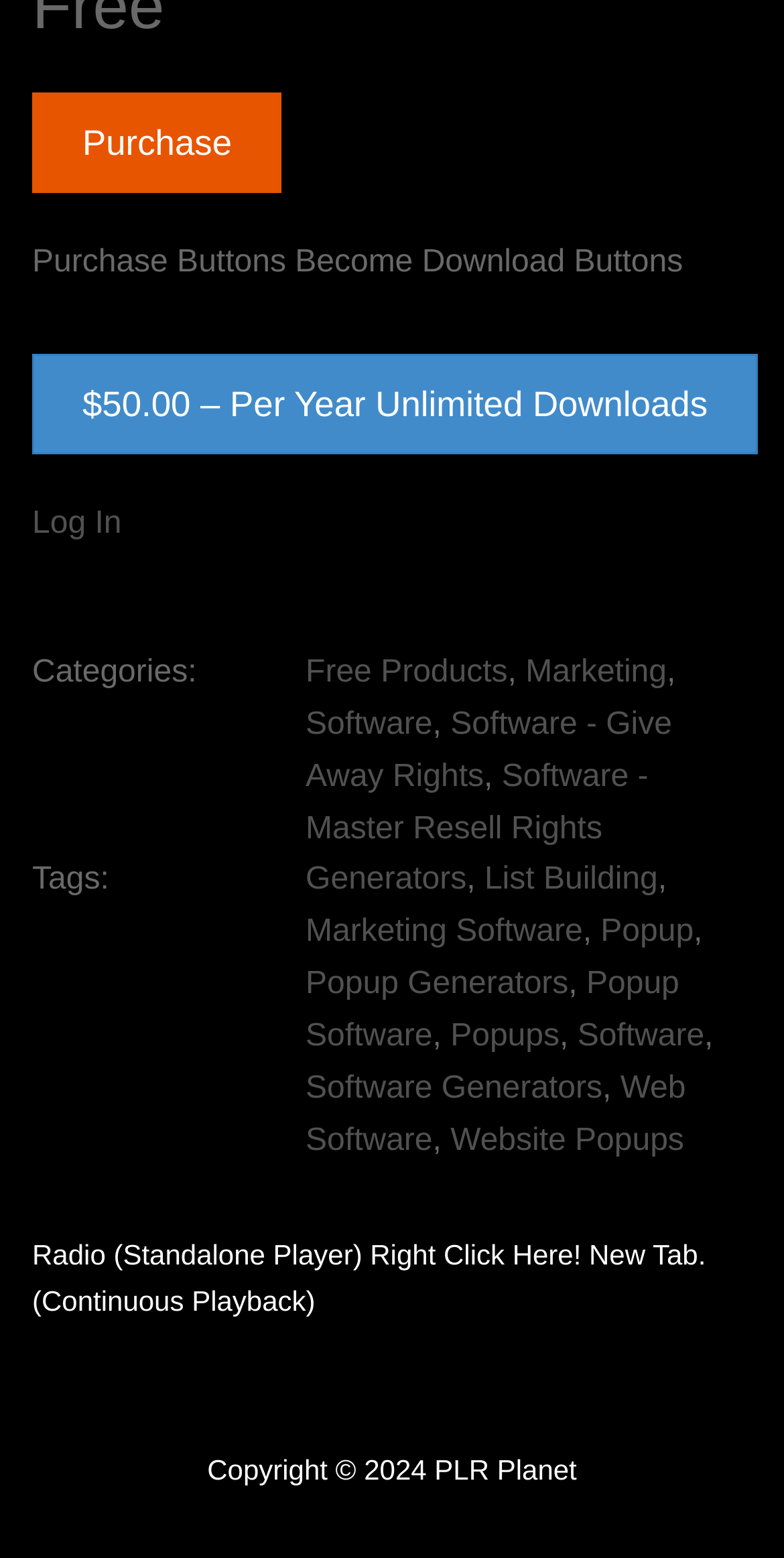Please identify the bounding box coordinates of the element I need to click to follow this instruction: "Log in to the website".

[0.041, 0.325, 0.155, 0.347]